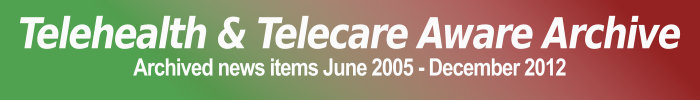Break down the image into a detailed narrative.

The image features a prominent header titled "Telehealth & Telecare Aware Archive," set against a vibrant gradient background that transitions from green to red. This visually engaging banner serves as a gateway to a collection of archived news items, spanning from June 2005 to December 2012. The bold typography emphasizes the purpose of the archive, drawing attention to the significant timeline and the advancements in telehealth and telecare during that period, inviting readers to explore the historical context of these evolving fields.